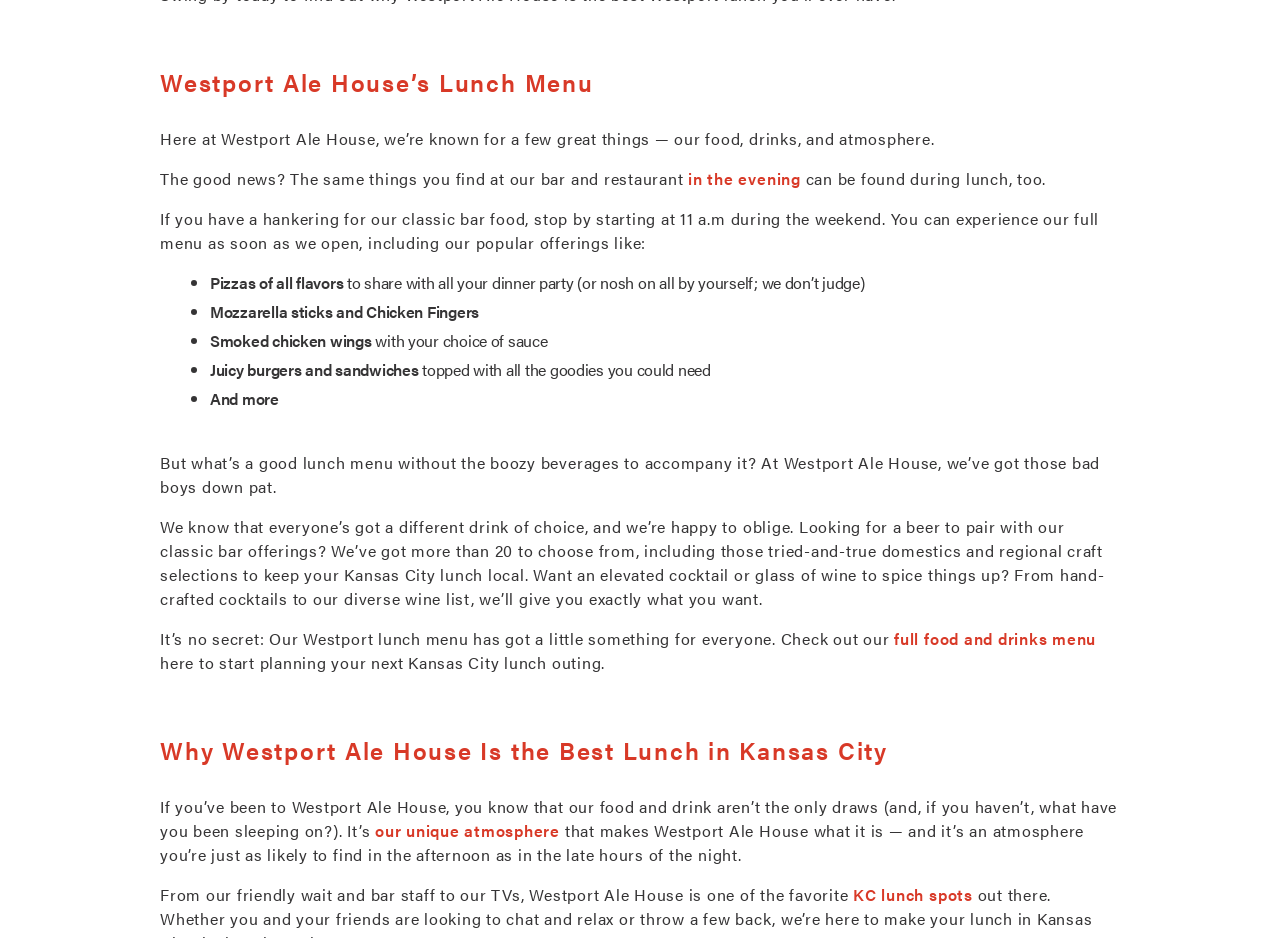What can be found on the TVs at Westport Ale House?
Please answer the question with as much detail as possible using the screenshot.

I determined the answer by reading the sentence 'From our friendly wait and bar staff to our TVs, Westport Ale House is one of the favorite KC lunch spots.' which mentions TVs, but does not specify what can be found on them.